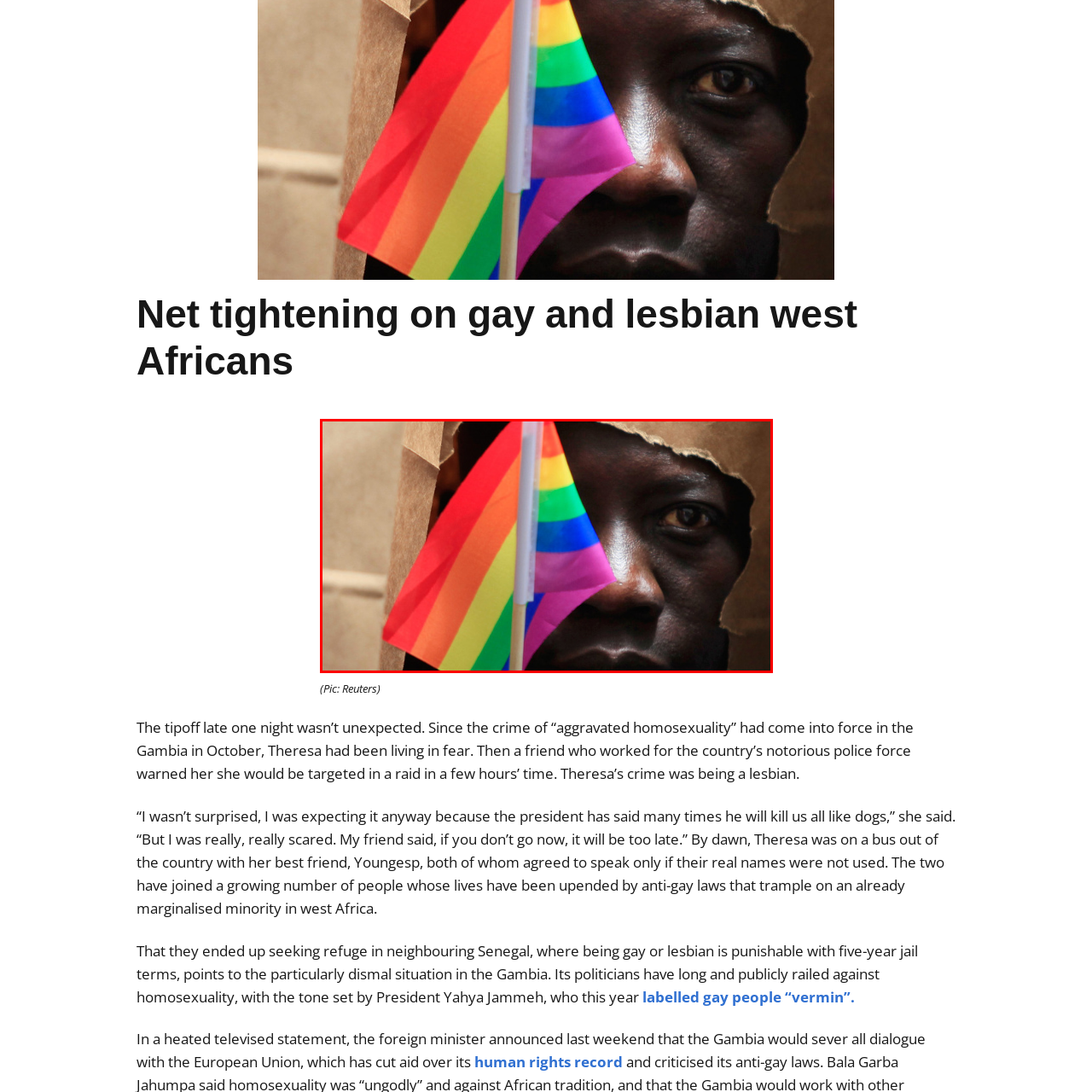What is the context of the image related to?
Consider the portion of the image within the red bounding box and answer the question as detailed as possible, referencing the visible details.

The context of the image is related to the struggles highlighted in a report on heightened persecution of LGBTQ+ individuals in West Africa, specifically in countries like The Gambia, where being openly gay can lead to severe consequences.